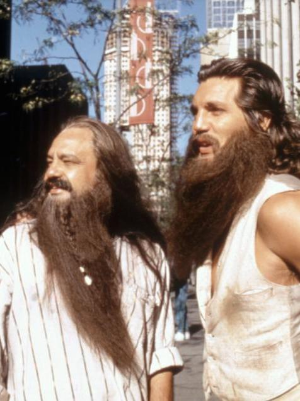Create a detailed narrative for the image.

The image features two men with long, thick beards standing outdoors, possibly in a bustling urban environment. Both individuals are dressed casually; one wears a striped shirt while the other is clad in a sleeveless vest, showcasing a relaxed, somewhat bohemian style. The scene suggests a moment of contemplation or camaraderie as they gaze into the distance, surrounded by hints of city life, with buildings and foliage partially visible in the background. This image seems to evoke themes related to freedom and counter-culture, reminiscent of the 1980s era depicted in the film "Rude Awakening." The characters portrayed resonate with the narrative of returning to a changed society after years of evading conventional norms.